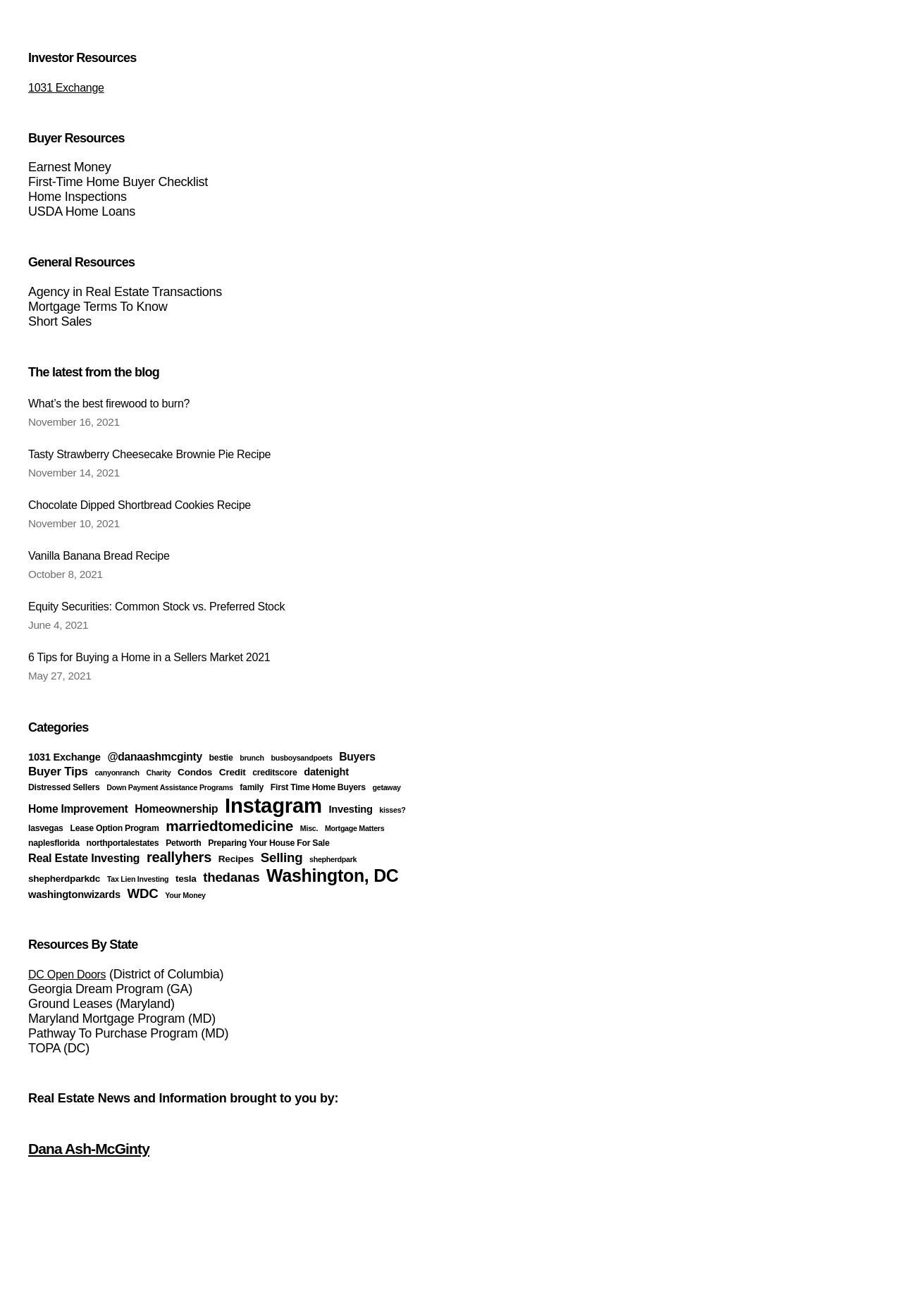What is the name of the program provided for residents of Maryland?
Using the image, give a concise answer in the form of a single word or short phrase.

Maryland Mortgage Program